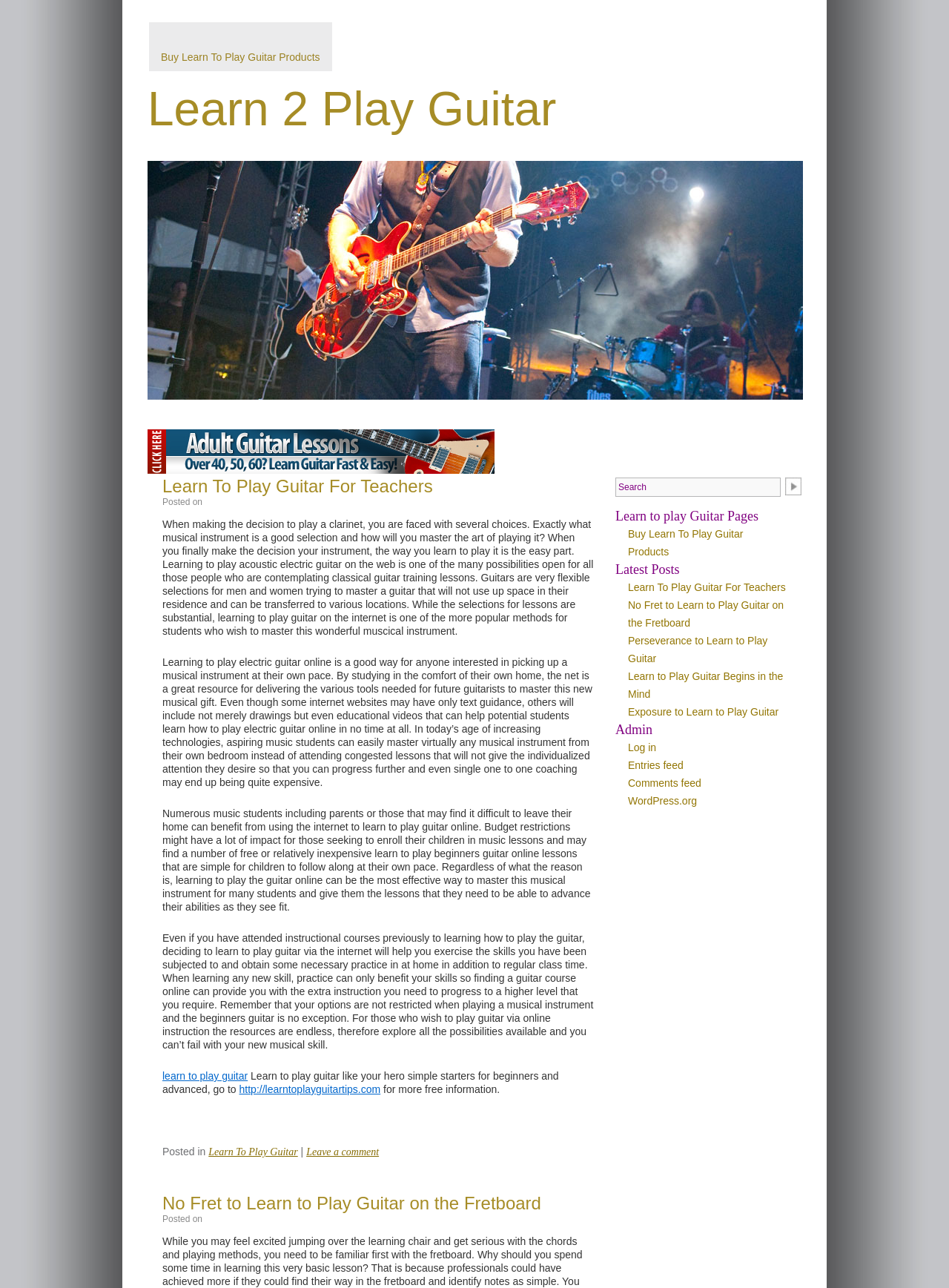Please determine the heading text of this webpage.

Learn 2 Play Guitar